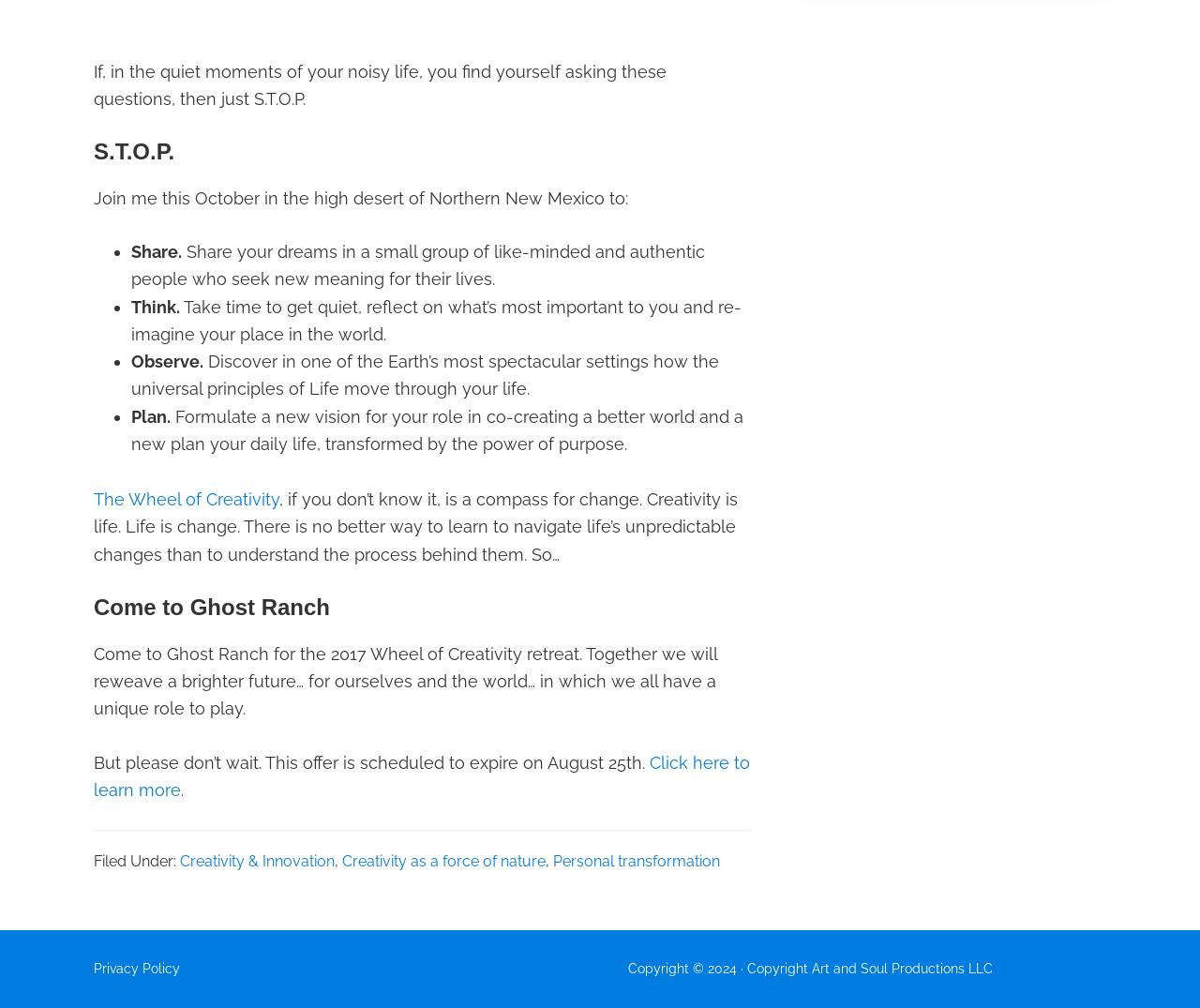Can you give a detailed response to the following question using the information from the image? What is the main theme of the webpage?

The webpage appears to be promoting a retreat or workshop focused on personal transformation, creativity, and innovation. The text mentions 'reweave a brighter future' and 'unique role to play', indicating a focus on individual growth and self-improvement.